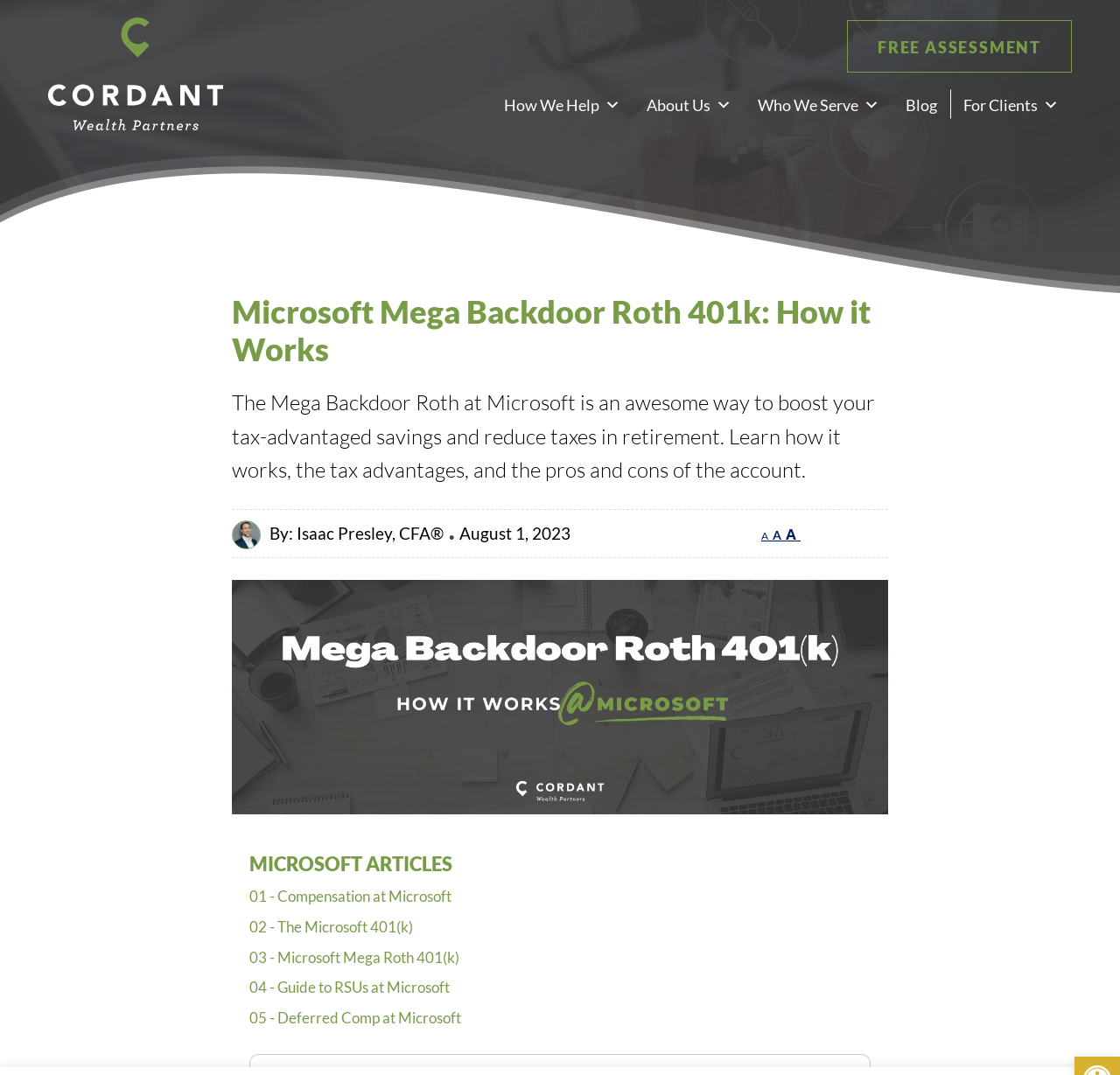Kindly provide the bounding box coordinates of the section you need to click on to fulfill the given instruction: "Click on 'FREE ASSESSMENT'".

[0.756, 0.019, 0.957, 0.068]